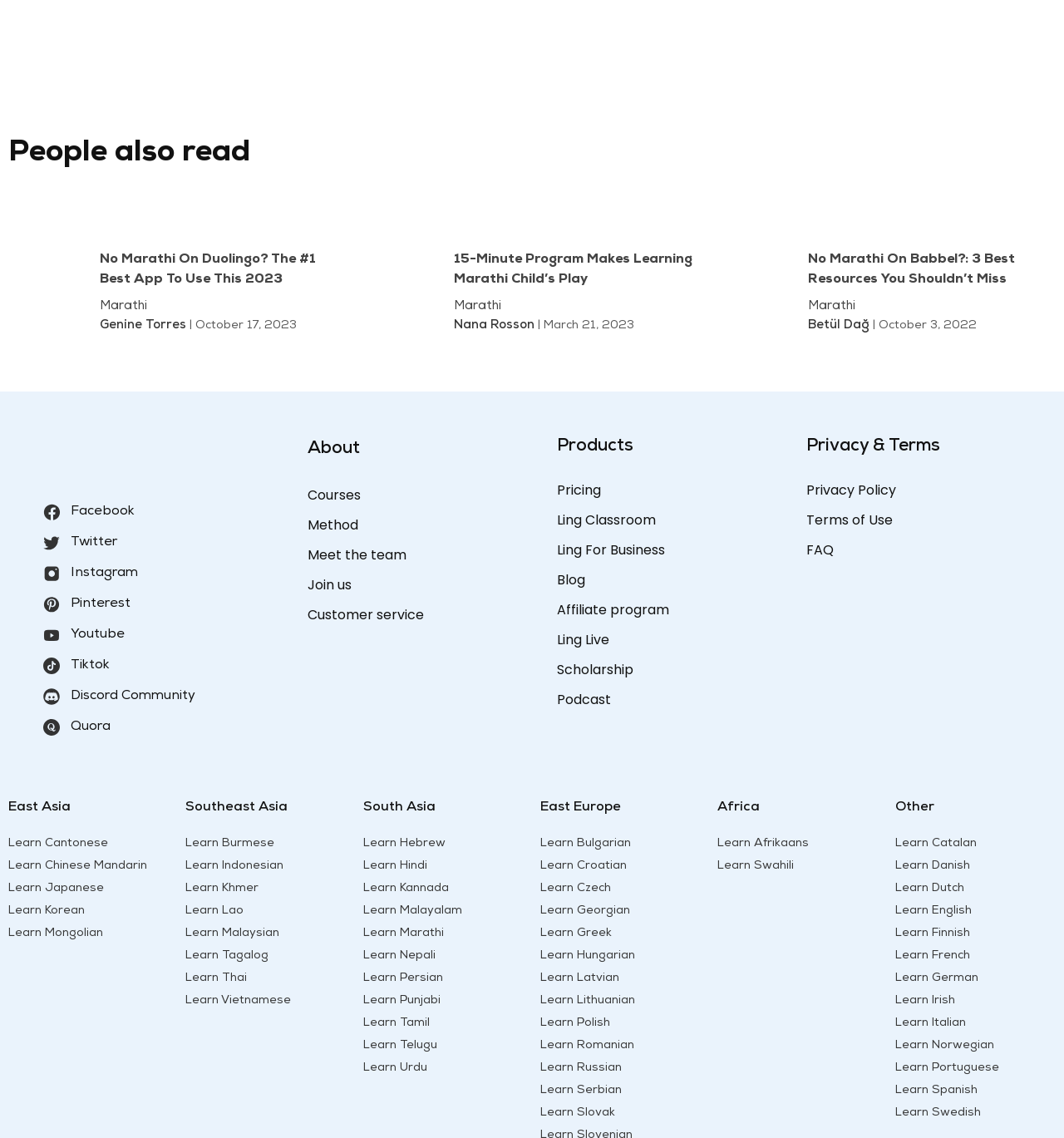Please determine the bounding box coordinates for the UI element described as: "Cannabis SEO Agency".

None